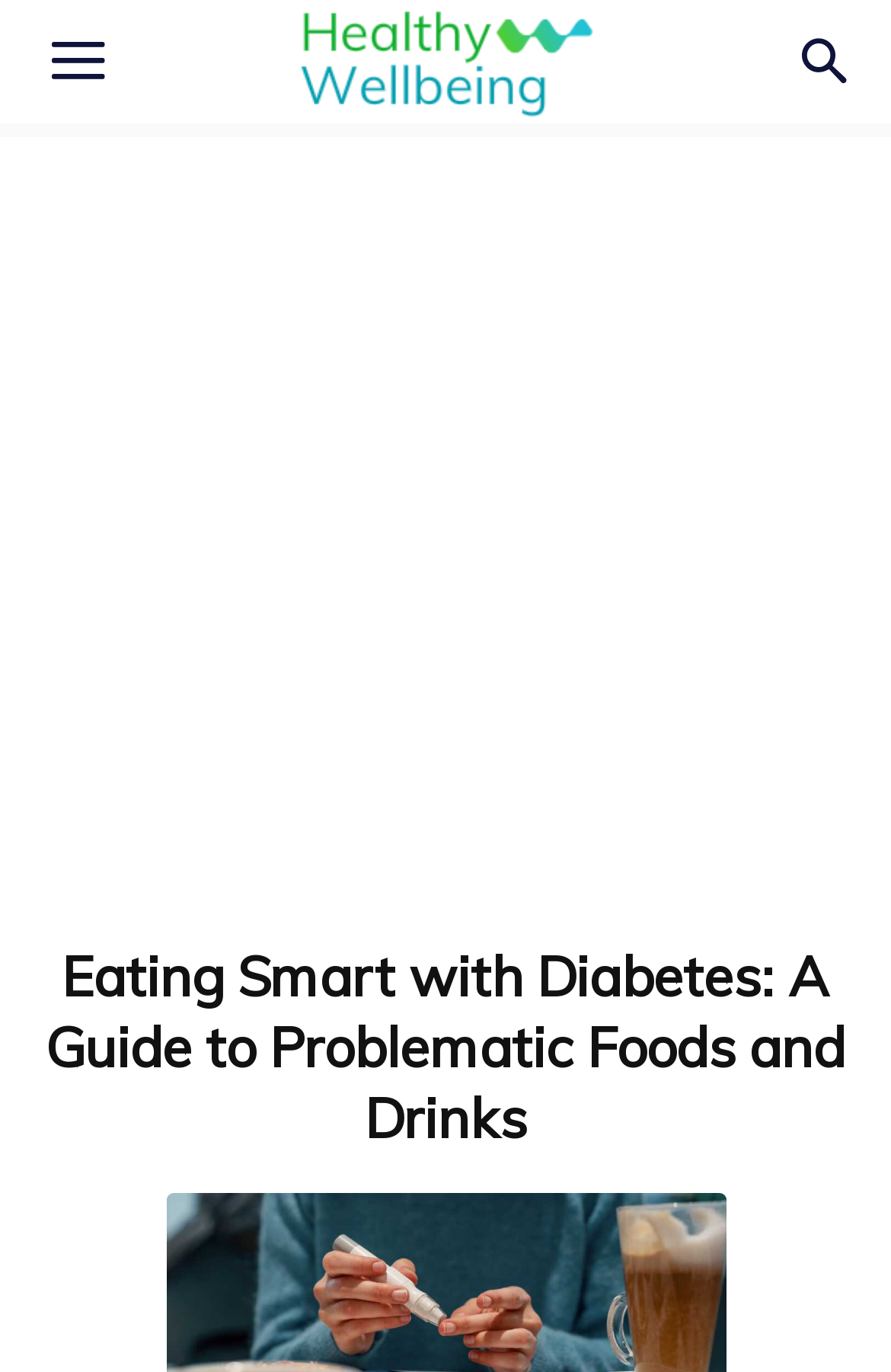Please extract the primary headline from the webpage.

Eating Smart with Diabetes: A Guide to Problematic Foods and Drinks